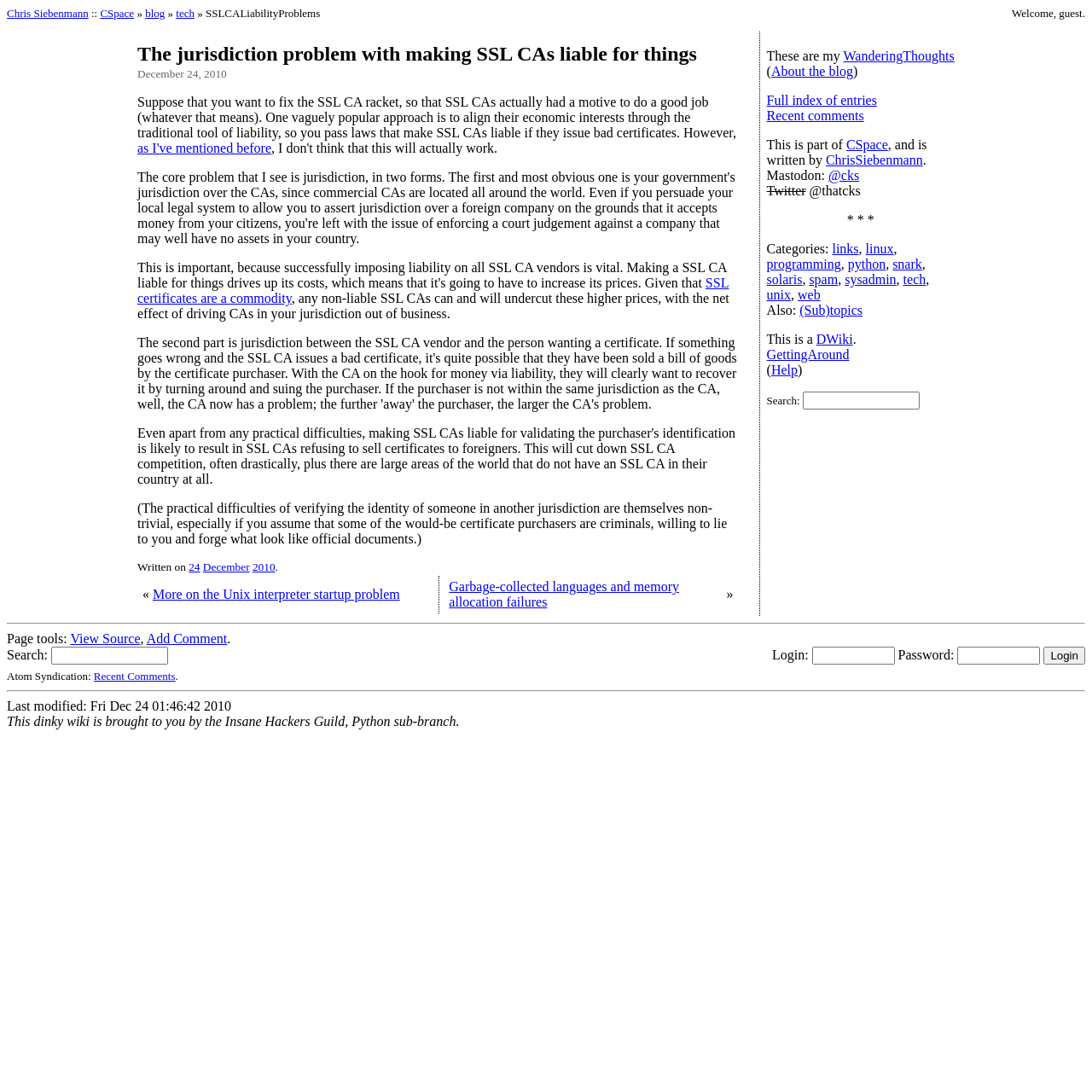Determine the bounding box coordinates of the area to click in order to meet this instruction: "Read the blog post about SSL CA liability problems".

[0.126, 0.039, 0.676, 0.06]